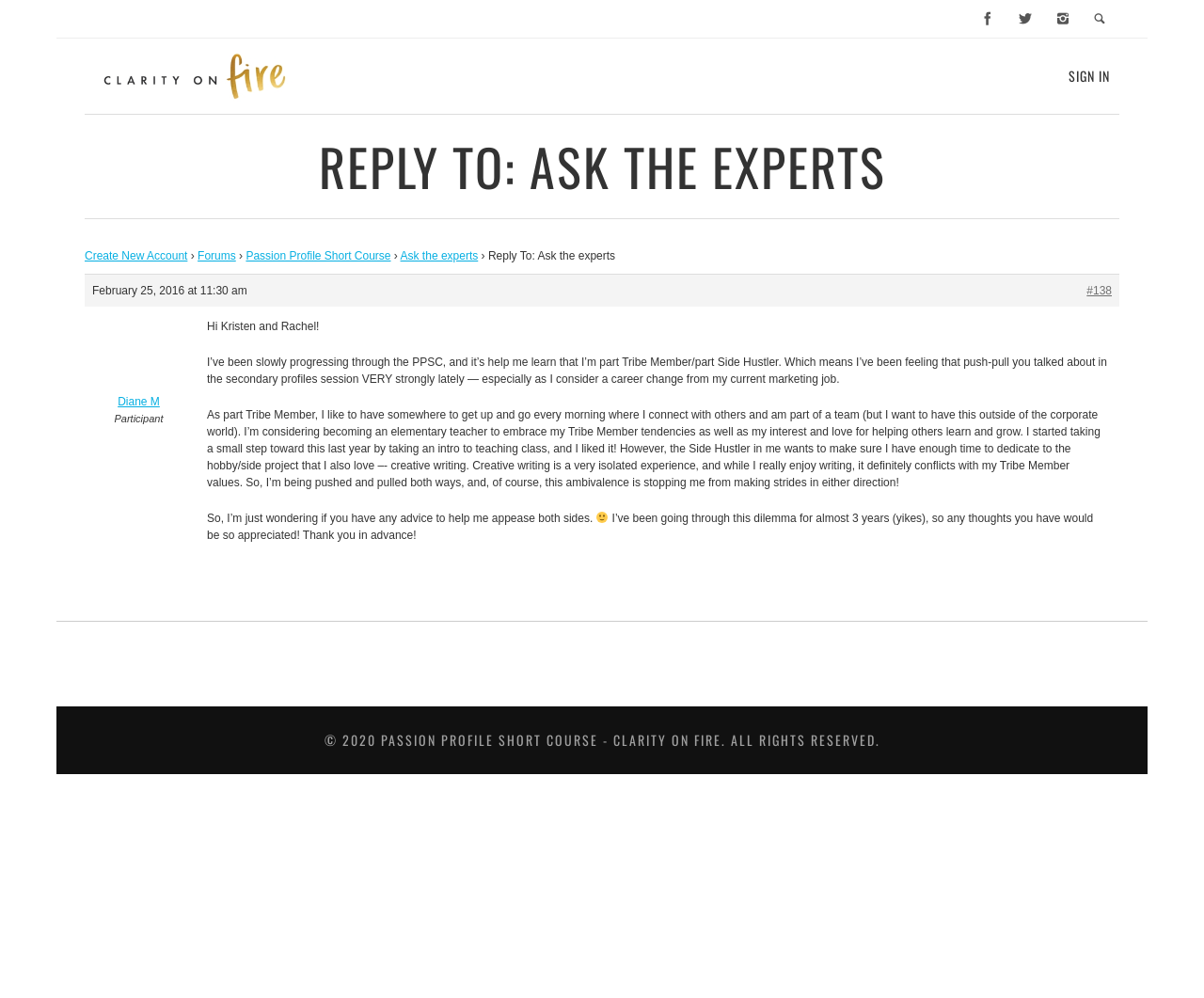Identify the bounding box coordinates of the element that should be clicked to fulfill this task: "Learn more about Autumm". The coordinates should be provided as four float numbers between 0 and 1, i.e., [left, top, right, bottom].

None